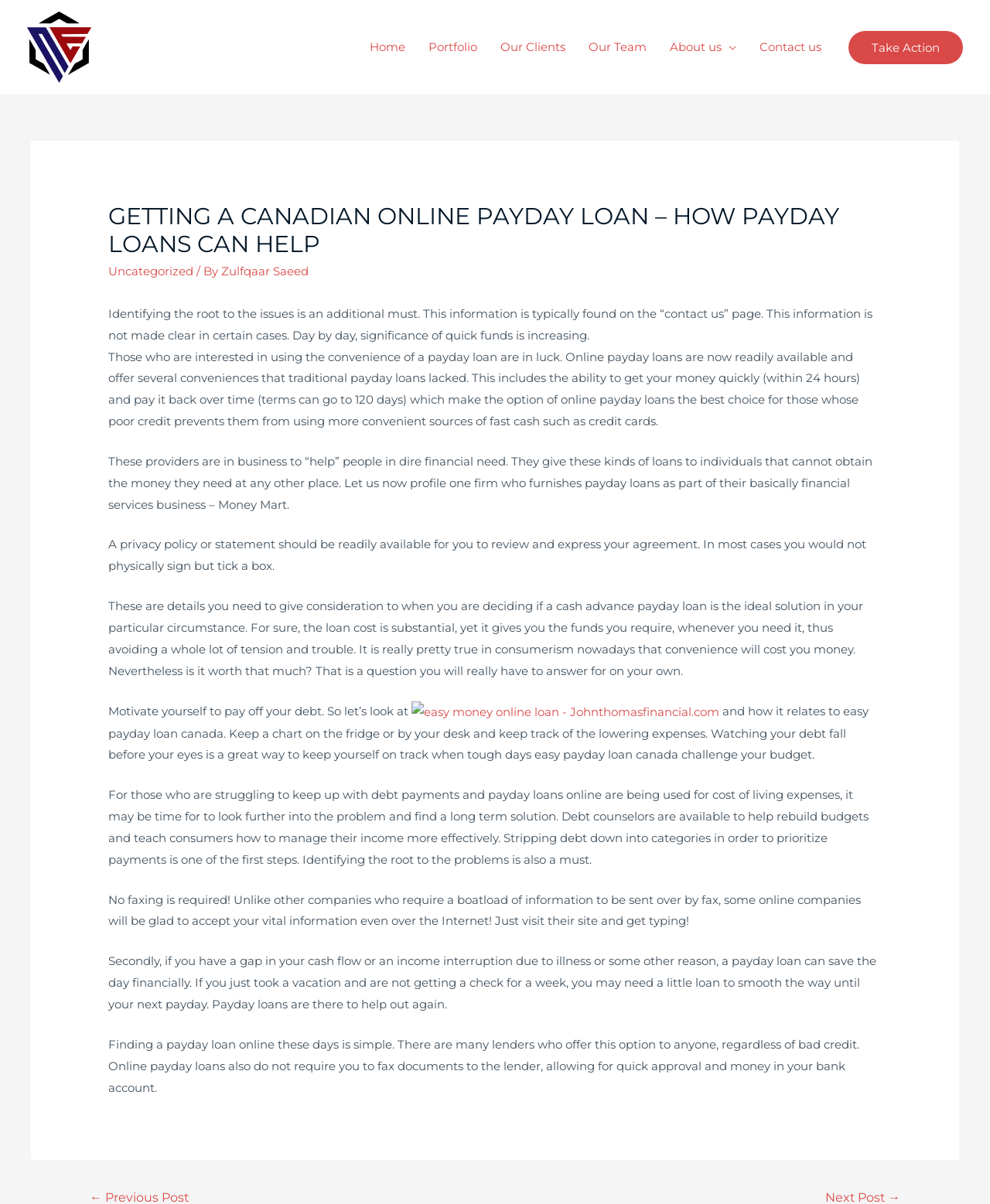Locate the bounding box of the UI element based on this description: "Take Action". Provide four float numbers between 0 and 1 as [left, top, right, bottom].

[0.857, 0.025, 0.973, 0.053]